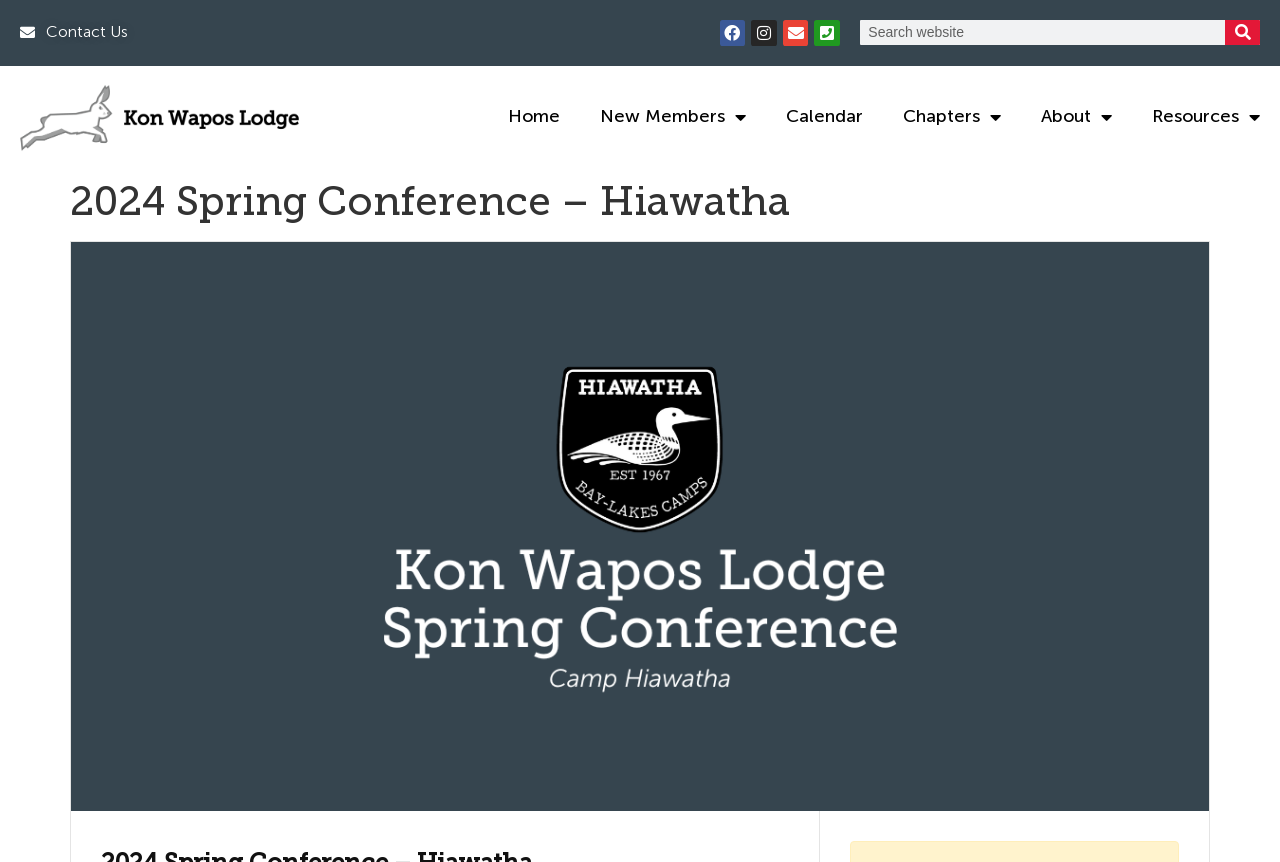Articulate a detailed summary of the webpage's content and design.

The webpage is about the 2024 Spring Conference – Hiawatha – Kon Wapos Lodge. At the top left, there is a link to "Contact Us". To the right of it, there are four social media links: Facebook, Instagram, Envelope, and Phone-square. Next to these links, there is a search bar with a search button. 

Below these elements, there is a navigation menu with five links: "Home", "New Members", "Calendar", "Chapters", and "About", each with a dropdown menu. The "New Members" link has a small icon. 

Further down, there is a large header that spans almost the entire width of the page, displaying the title "2024 Spring Conference – Hiawatha". Below the header, there is a large image that takes up most of the page's width and height, also displaying the title "2024 Spring Conference – Hiawatha".